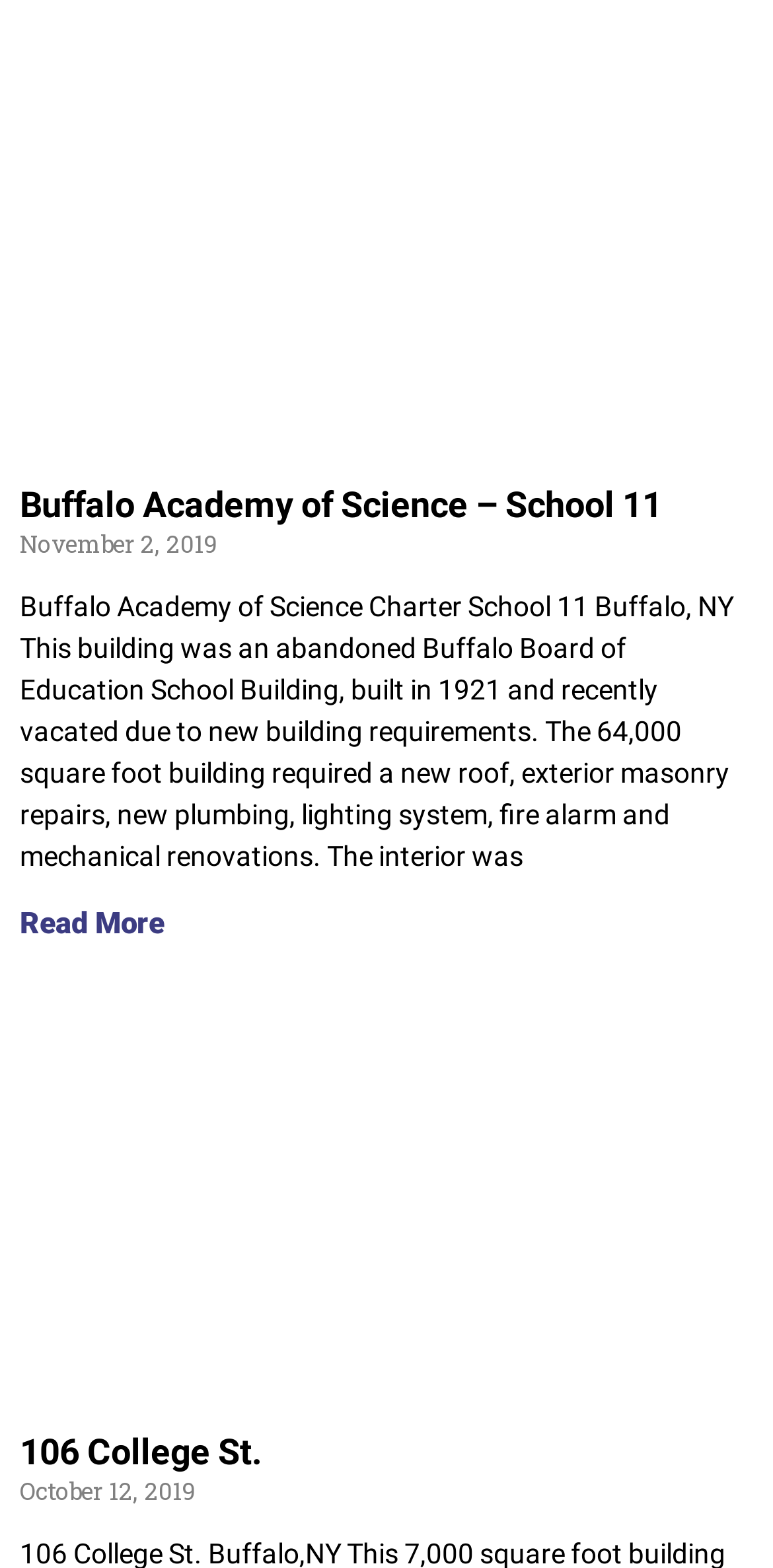When was the article about Buffalo Academy of Science published?
Provide an in-depth and detailed answer to the question.

The publication date of the article can be found in the StaticText element with the text 'November 2, 2019', which is located below the heading element.